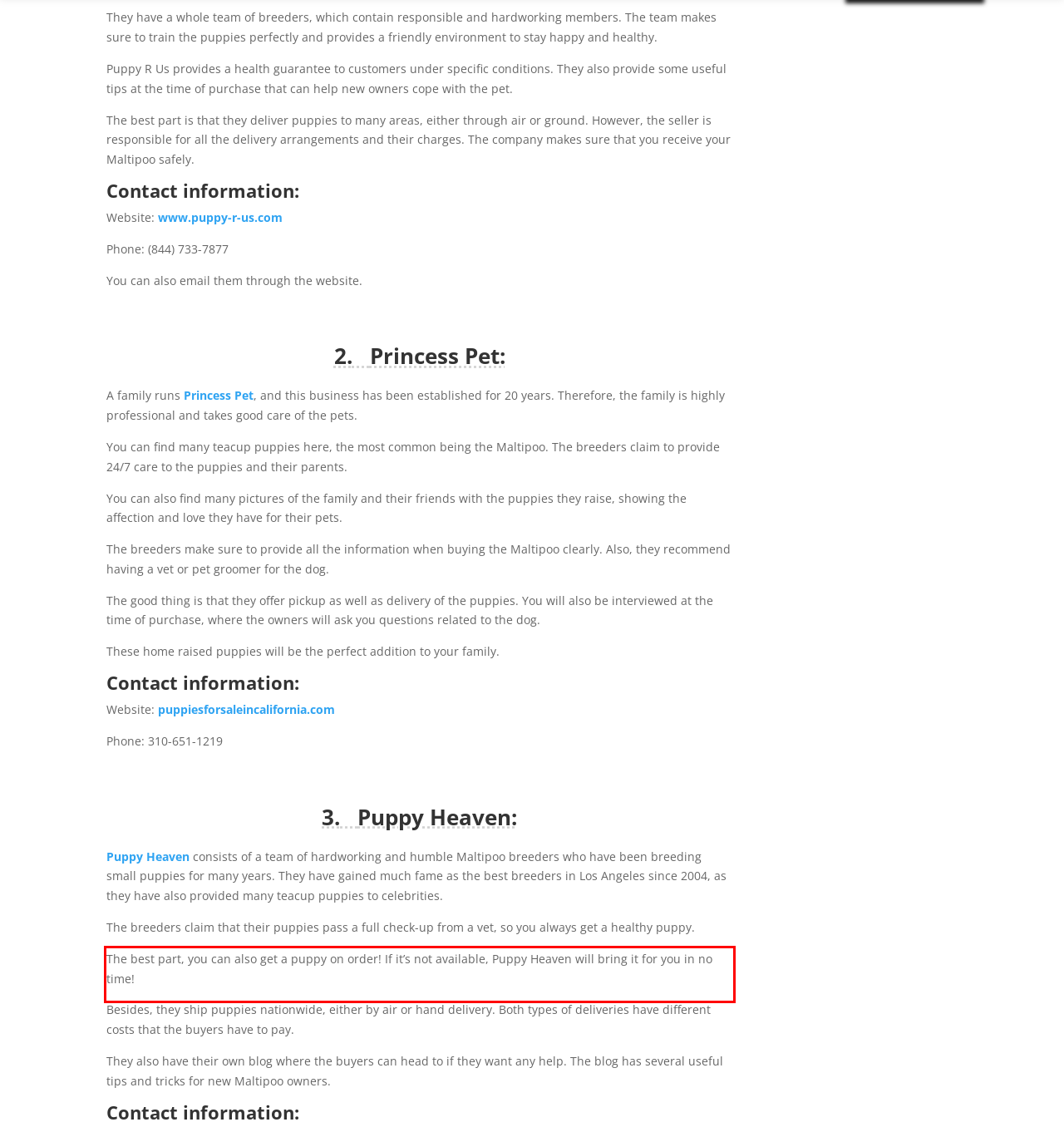Using the provided screenshot, read and generate the text content within the red-bordered area.

The best part, you can also get a puppy on order! If it’s not available, Puppy Heaven will bring it for you in no time!